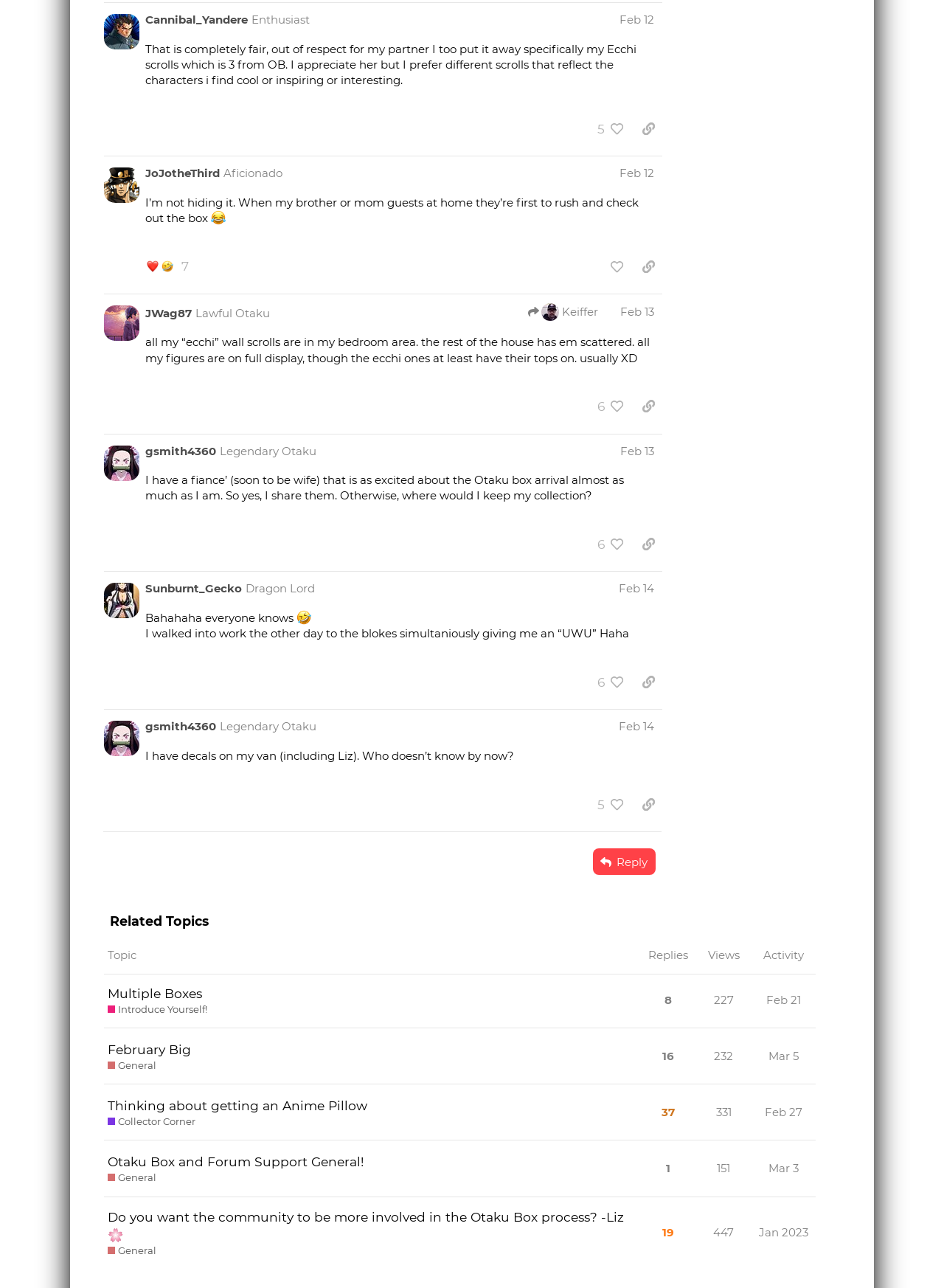Find the bounding box coordinates of the clickable area required to complete the following action: "Click the 'copy a link to this post to clipboard' button".

[0.672, 0.09, 0.702, 0.109]